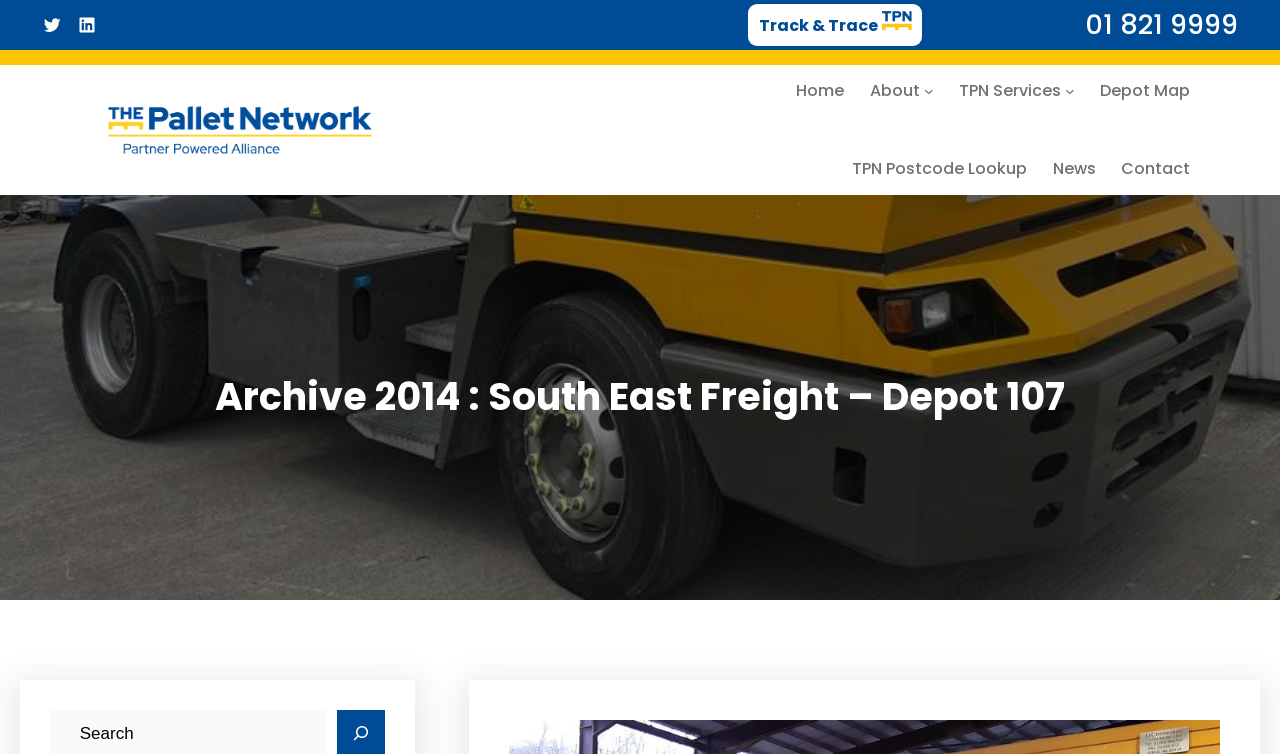Describe all visible elements and their arrangement on the webpage.

The webpage is about South East Freight, a depot of The Pallet Network (TPN). At the top left corner, there are three social media links: Twitter, LinkedIn, and a track and trace link. To the right of these links, there is a phone number, 01 821 9999. 

Below the social media links, there is a TPN logo with a link to the TPN website. To the right of the logo, there is a navigation menu with several links, including Home, About, TPN Services, Depot Map, TPN Postcode Lookup, News, and Contact. The About and TPN Services links have submenus that can be expanded.

The main content of the webpage is headed by "Archive 2014 : South East Freight – Depot 107", which is a heading that spans almost the entire width of the page. At the very bottom of the page, there is a small image, likely a footer icon.